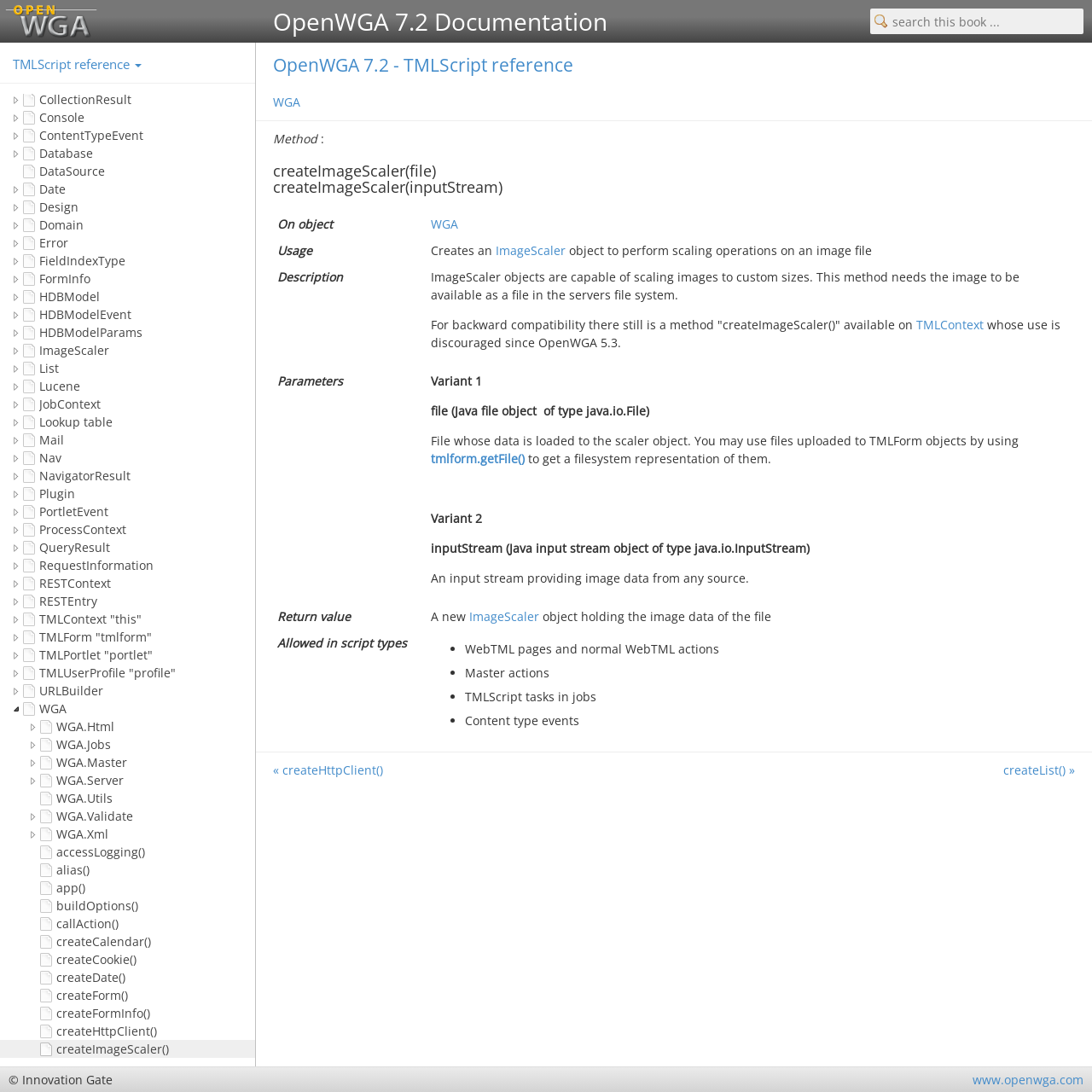Provide the bounding box coordinates for the specified HTML element described in this description: "About the reference information". The coordinates should be four float numbers ranging from 0 to 1, in the format [left, top, right, bottom].

[0.02, 0.017, 0.23, 0.034]